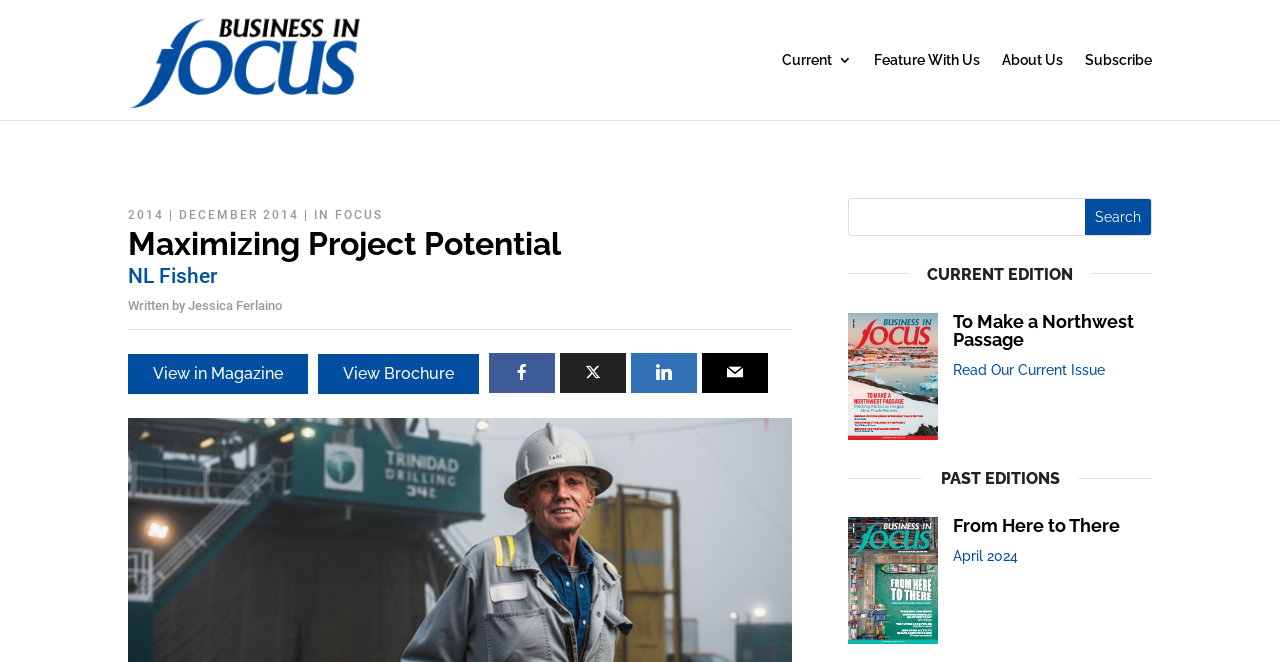Please predict the bounding box coordinates (top-left x, top-left y, bottom-right x, bottom-right y) for the UI element in the screenshot that fits the description: Feature With Us

[0.683, 0.015, 0.766, 0.166]